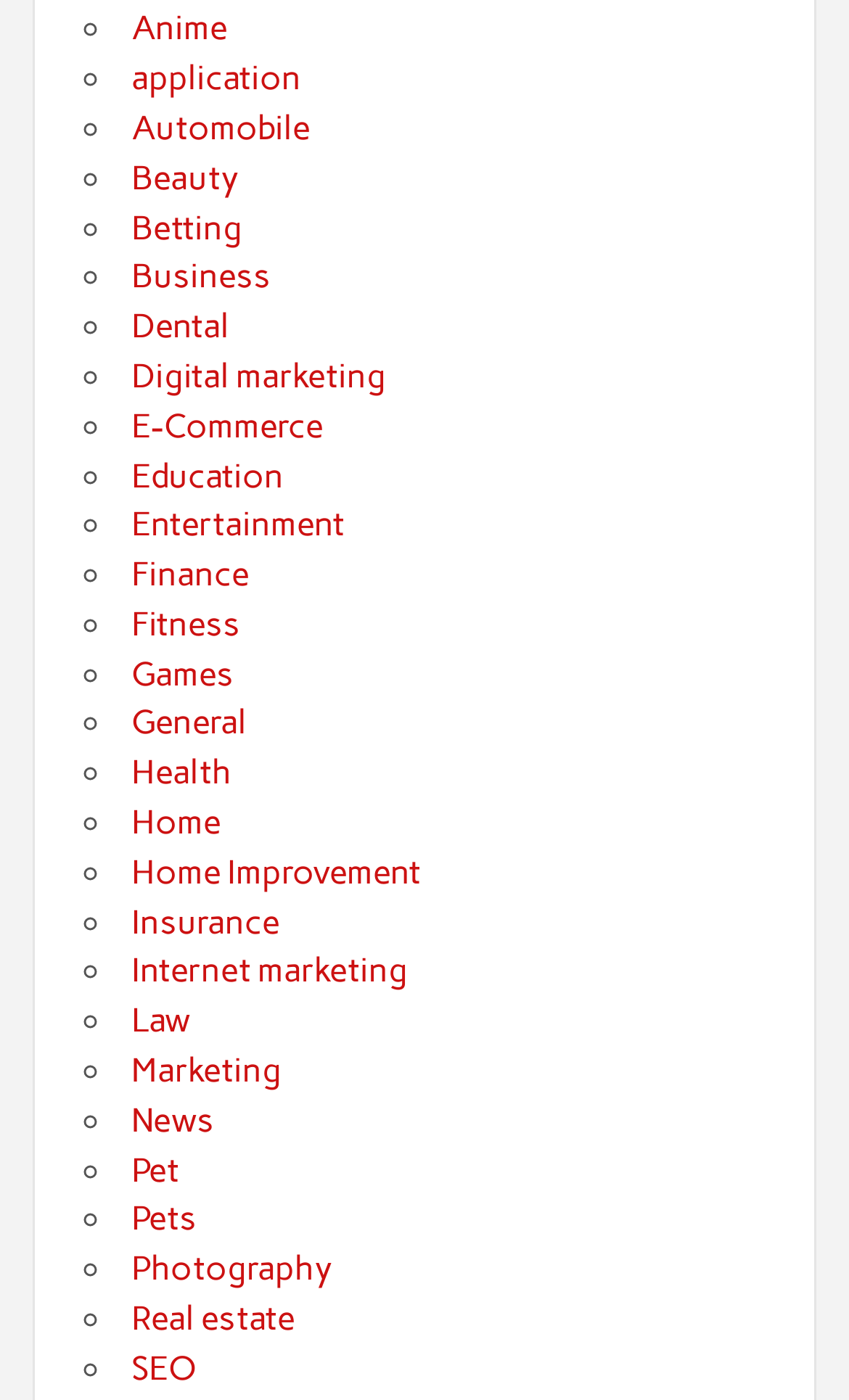Can you provide the bounding box coordinates for the element that should be clicked to implement the instruction: "Visit the Education page"?

[0.154, 0.326, 0.334, 0.354]